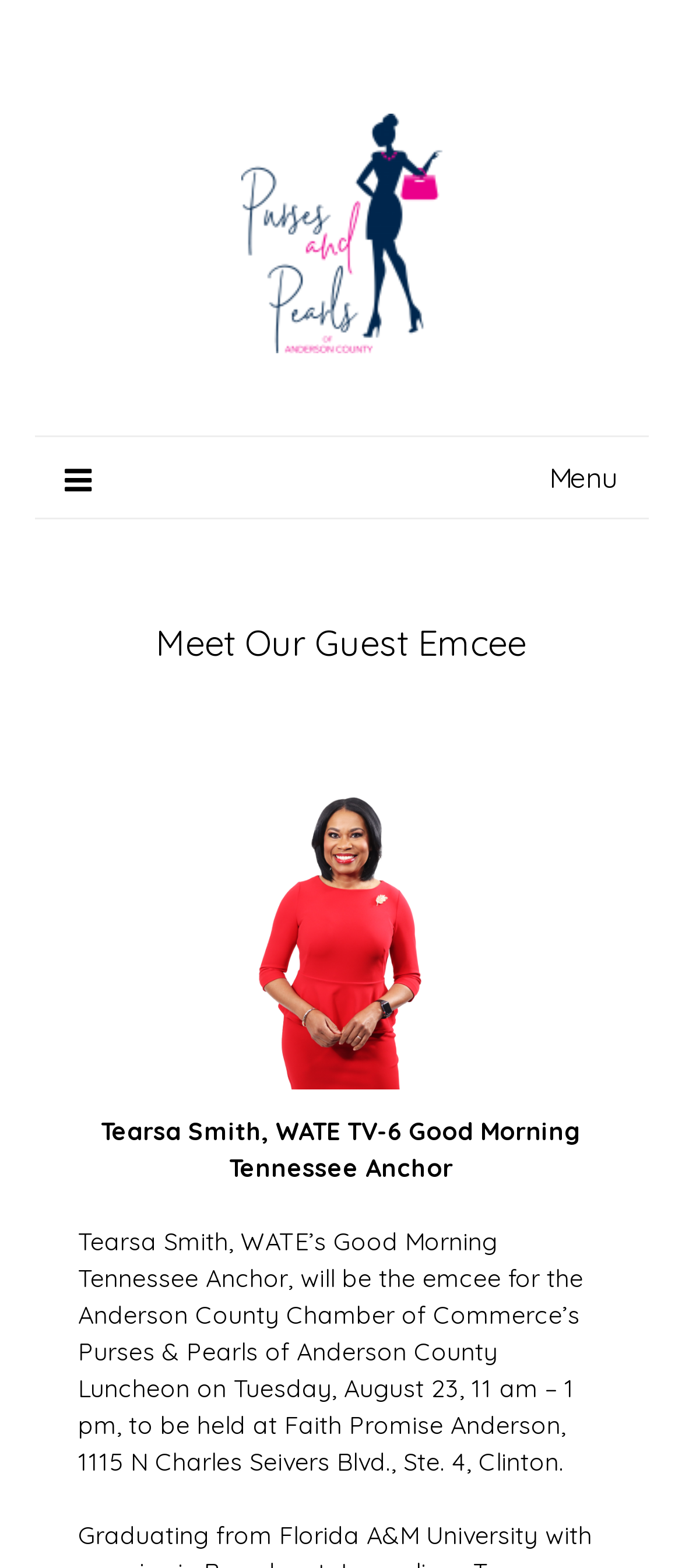Who is the guest emcee?
Refer to the image and offer an in-depth and detailed answer to the question.

The answer can be found in the StaticText element which states 'Tearsa Smith, WATE TV-6 Good Morning Tennessee Anchor'.